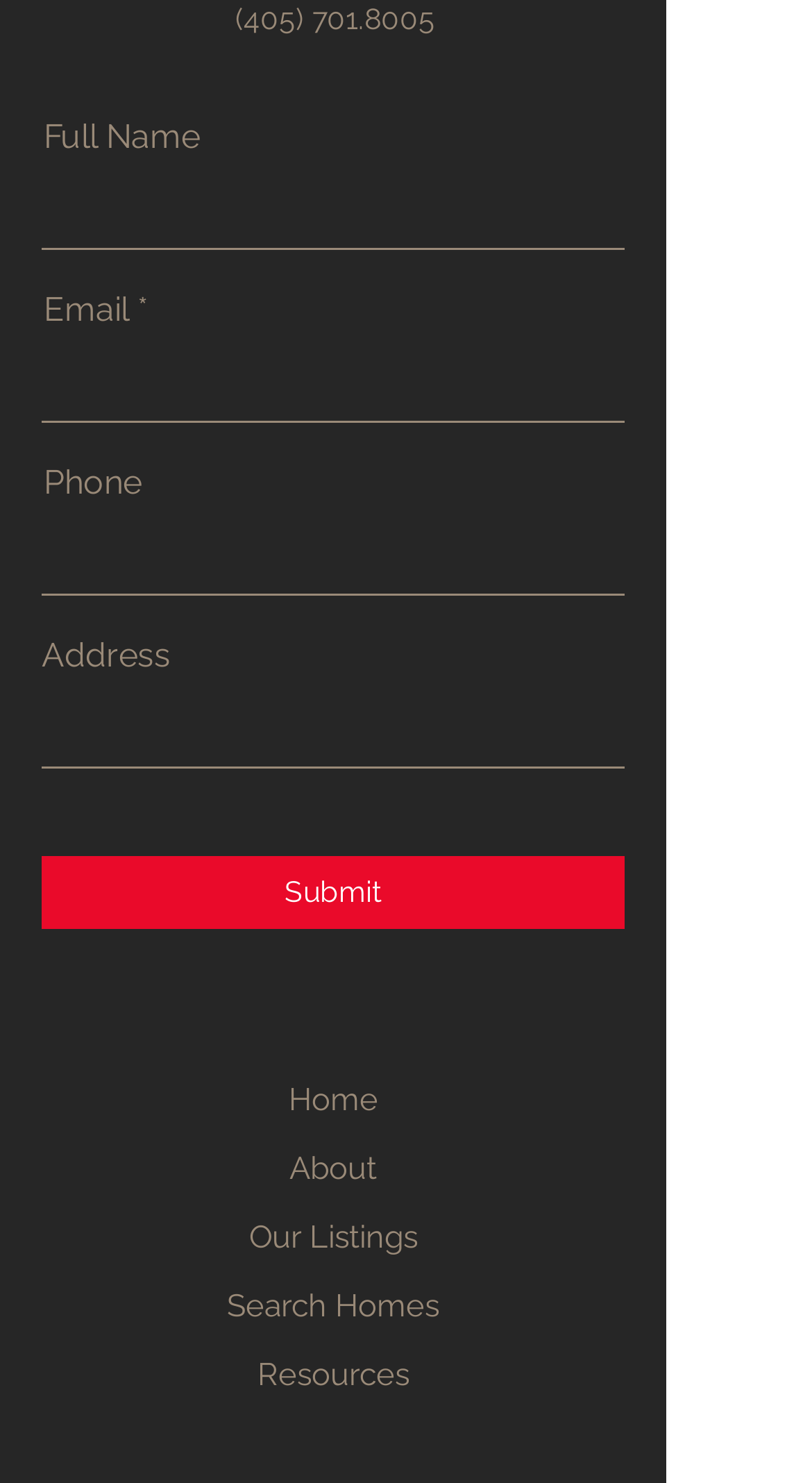Please find the bounding box for the UI component described as follows: "Search Homes".

[0.279, 0.868, 0.541, 0.894]